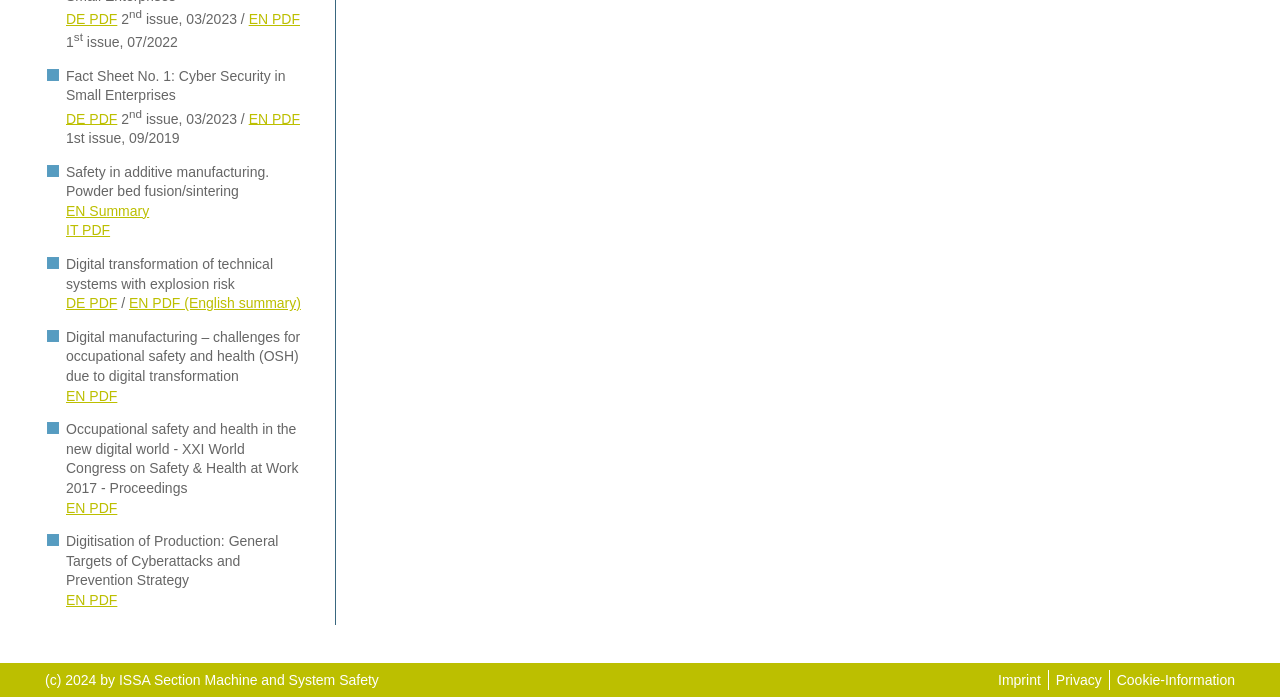Locate the UI element described by DE PDF and provide its bounding box coordinates. Use the format (top-left x, top-left y, bottom-right x, bottom-right y) with all values as floating point numbers between 0 and 1.

[0.052, 0.424, 0.092, 0.446]